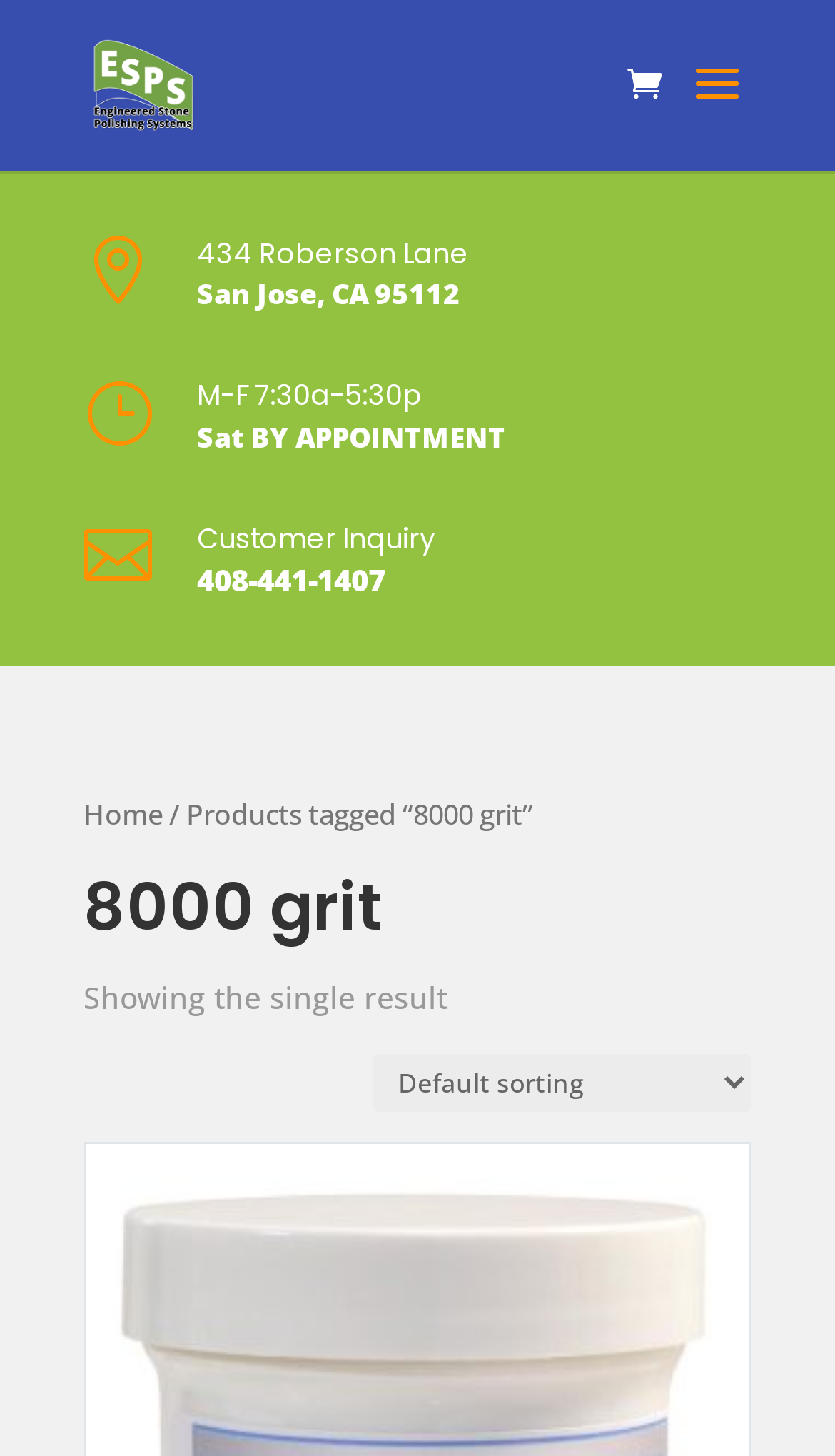What is the address of Engineered Stone Polishing Systems?
From the screenshot, supply a one-word or short-phrase answer.

434 Roberson Lane, San Jose, CA 95112